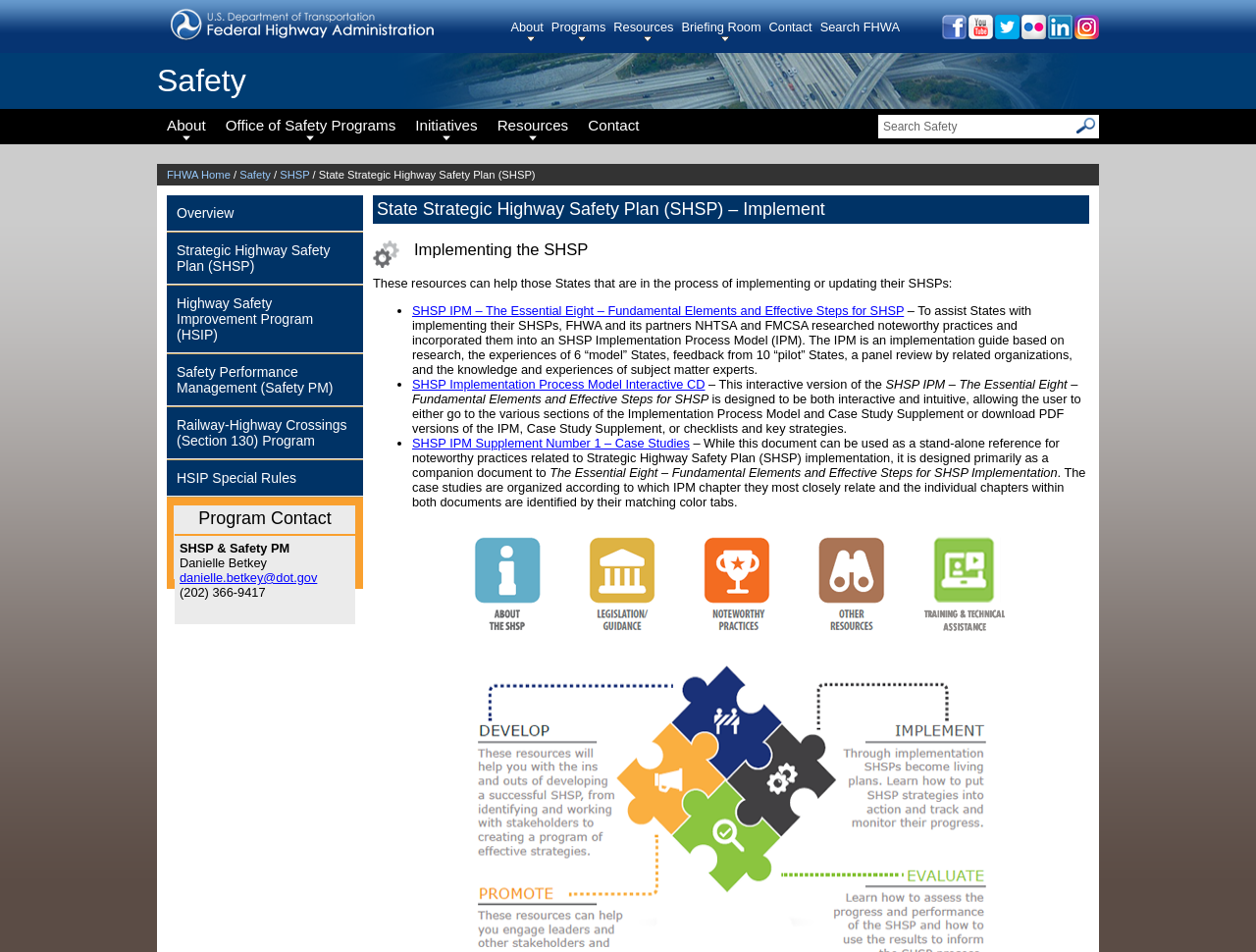Bounding box coordinates are specified in the format (top-left x, top-left y, bottom-right x, bottom-right y). All values are floating point numbers bounded between 0 and 1. Please provide the bounding box coordinate of the region this sentence describes: HSIP Special Rules

[0.133, 0.484, 0.289, 0.522]